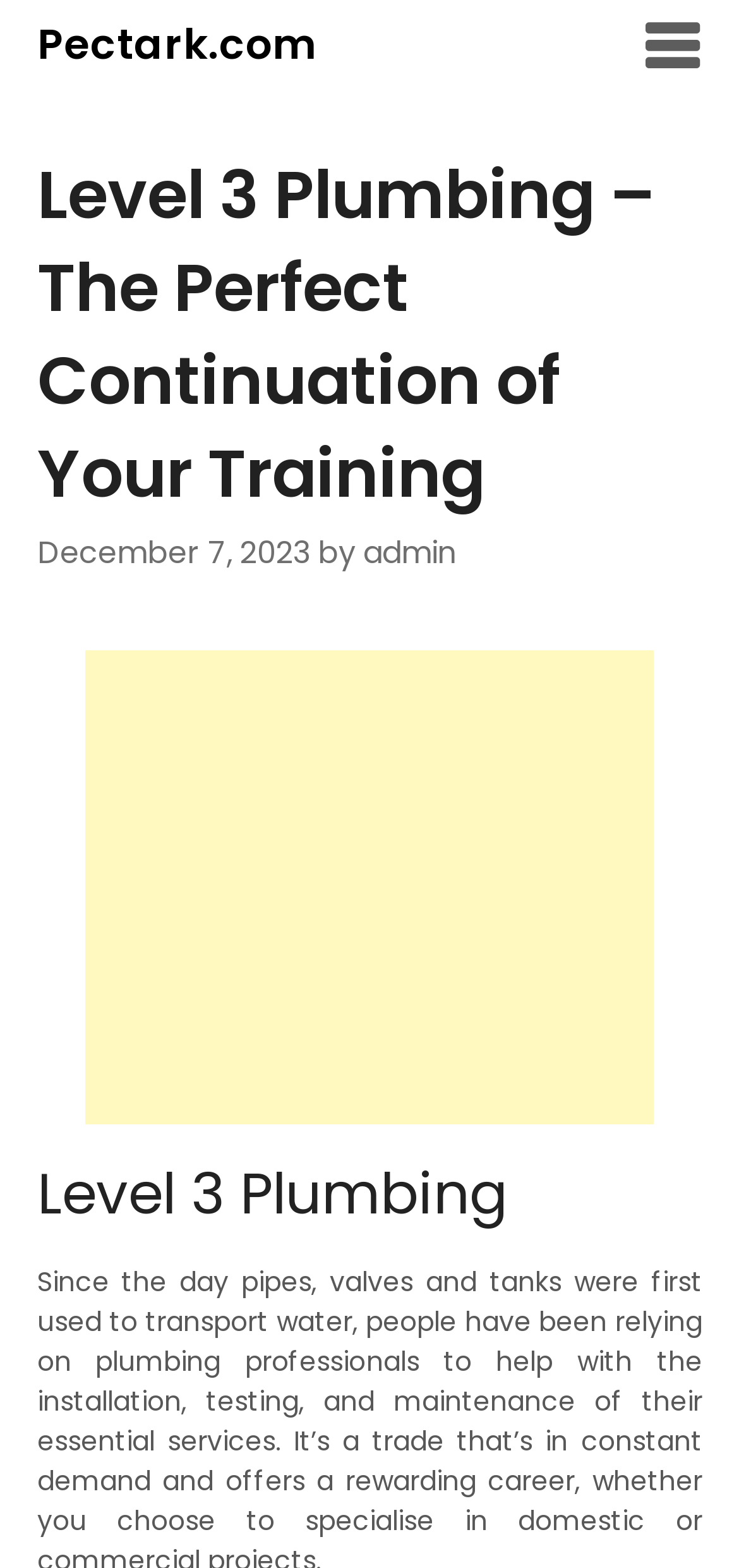What is the main topic of the webpage?
Provide a fully detailed and comprehensive answer to the question.

I found the main topic of the webpage by looking at the heading elements, specifically the one with the text 'Level 3 Plumbing' which is located at the top of the webpage and repeated again below.